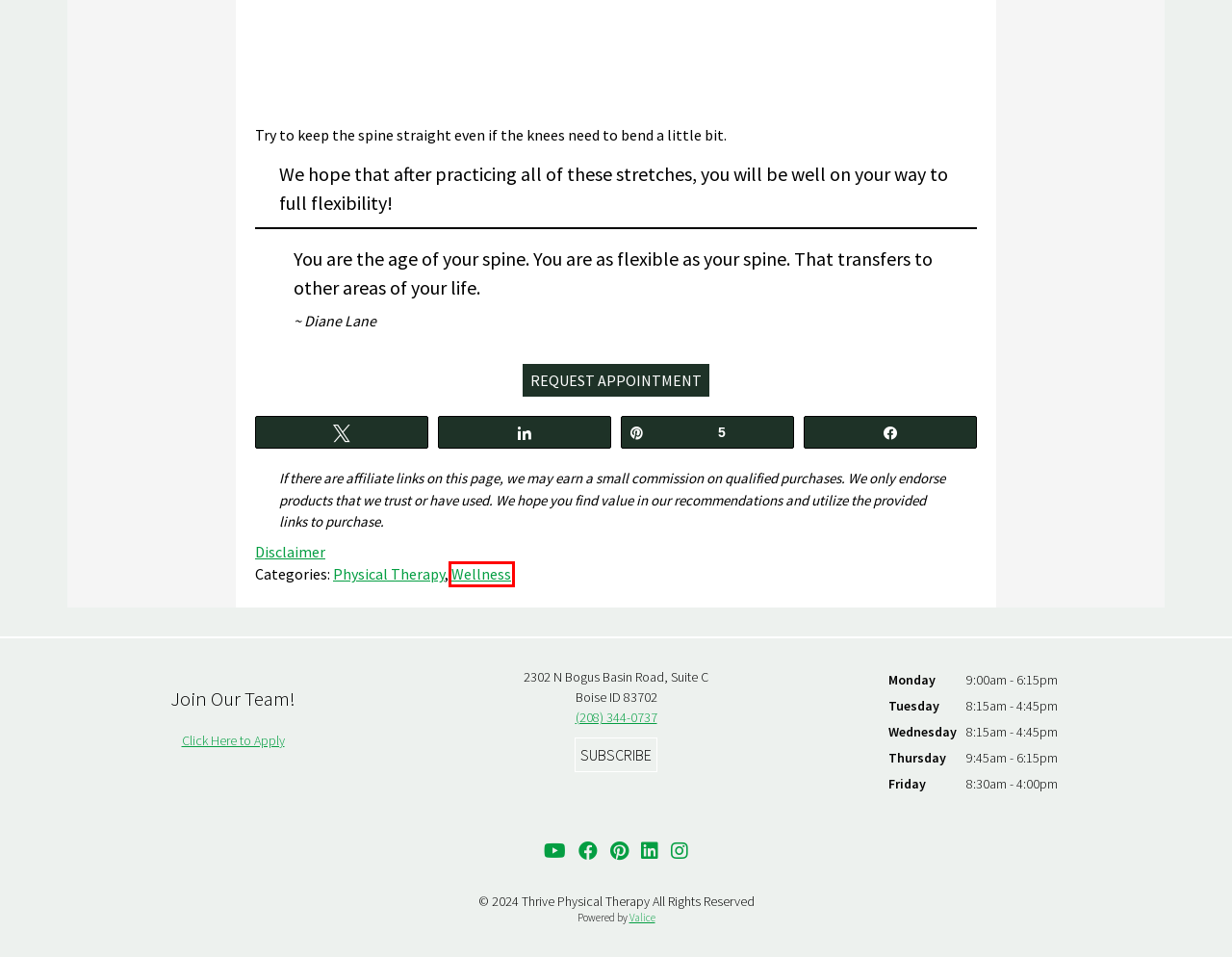View the screenshot of the webpage containing a red bounding box around a UI element. Select the most fitting webpage description for the new page shown after the element in the red bounding box is clicked. Here are the candidates:
A. Appointment Request - Thrive Physical Therapy
B. Services - Thrive Physical Therapy
C. Disclaimer - Thrive Physical Therapy
D. Valice – Personalized Hosting & Support Services
E. Blog - Thrive Physical Therapy
F. Physical Therapy Archives - Thrive Physical Therapy
G. Employment Application - Thrive Physical Therapy
H. Wellness Archives - Thrive Physical Therapy

H